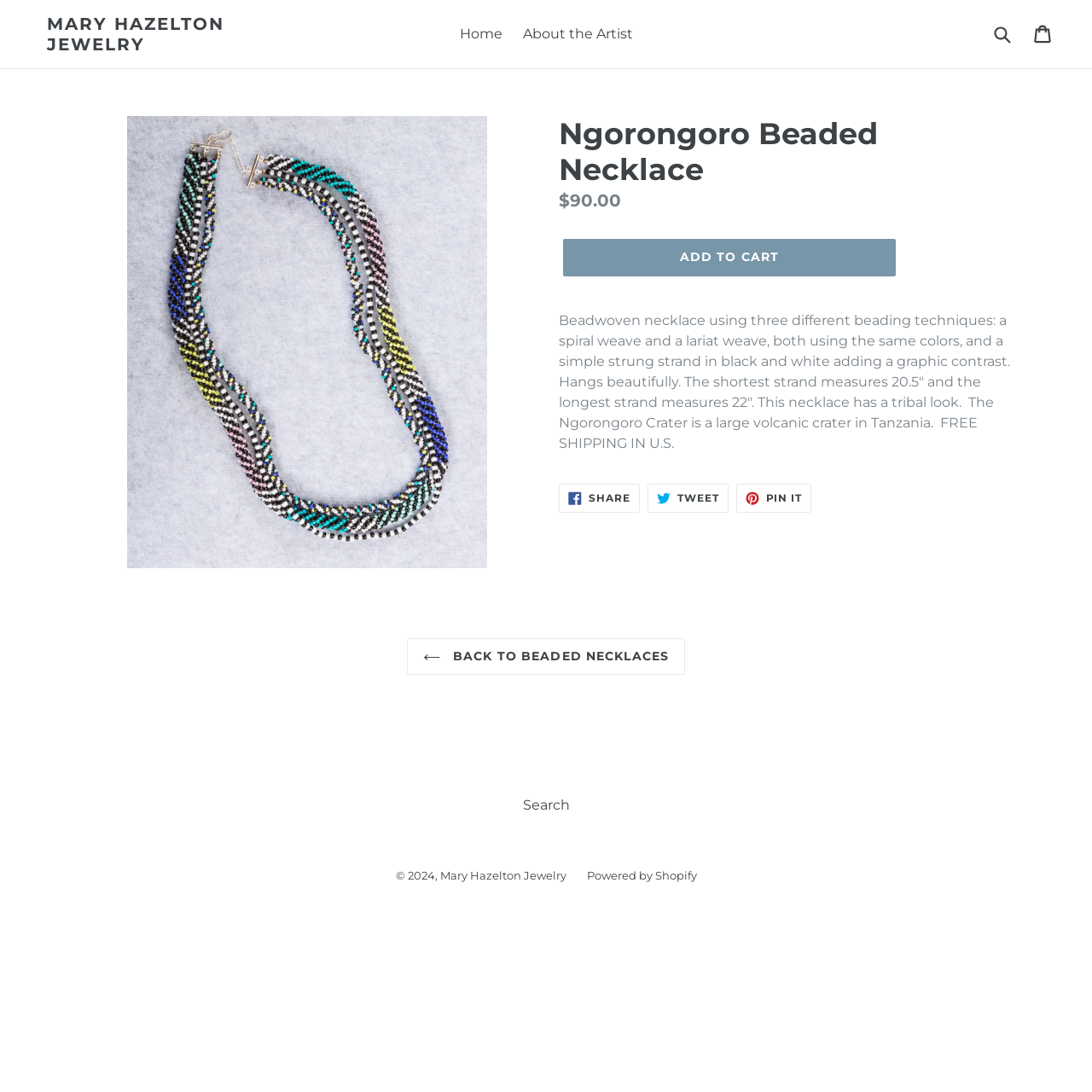Find the bounding box coordinates of the clickable region needed to perform the following instruction: "Share on Facebook". The coordinates should be provided as four float numbers between 0 and 1, i.e., [left, top, right, bottom].

[0.512, 0.443, 0.586, 0.47]